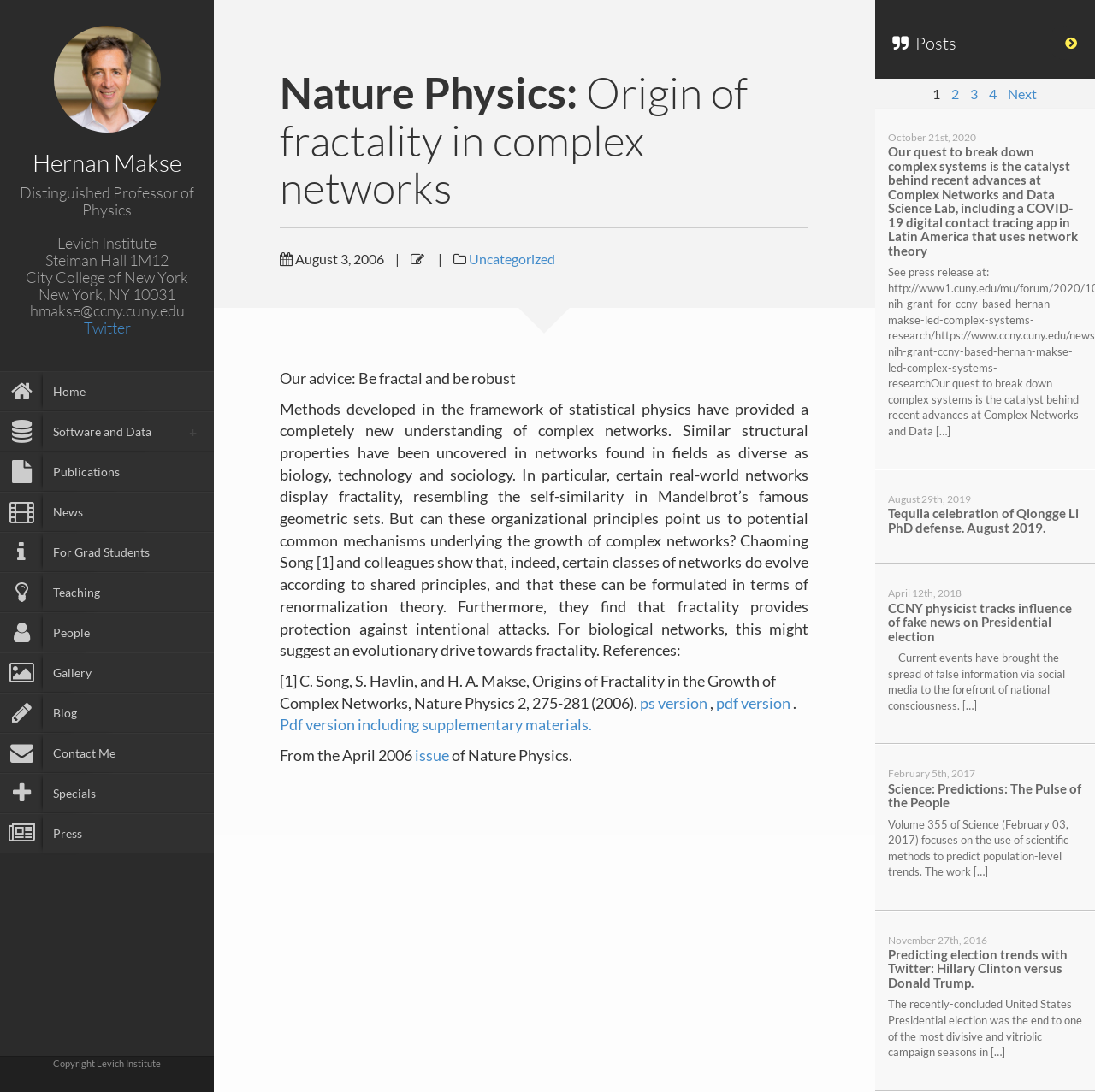Locate the bounding box coordinates of the element's region that should be clicked to carry out the following instruction: "View Hernan Makse's profile". The coordinates need to be four float numbers between 0 and 1, i.e., [left, top, right, bottom].

[0.049, 0.063, 0.146, 0.078]